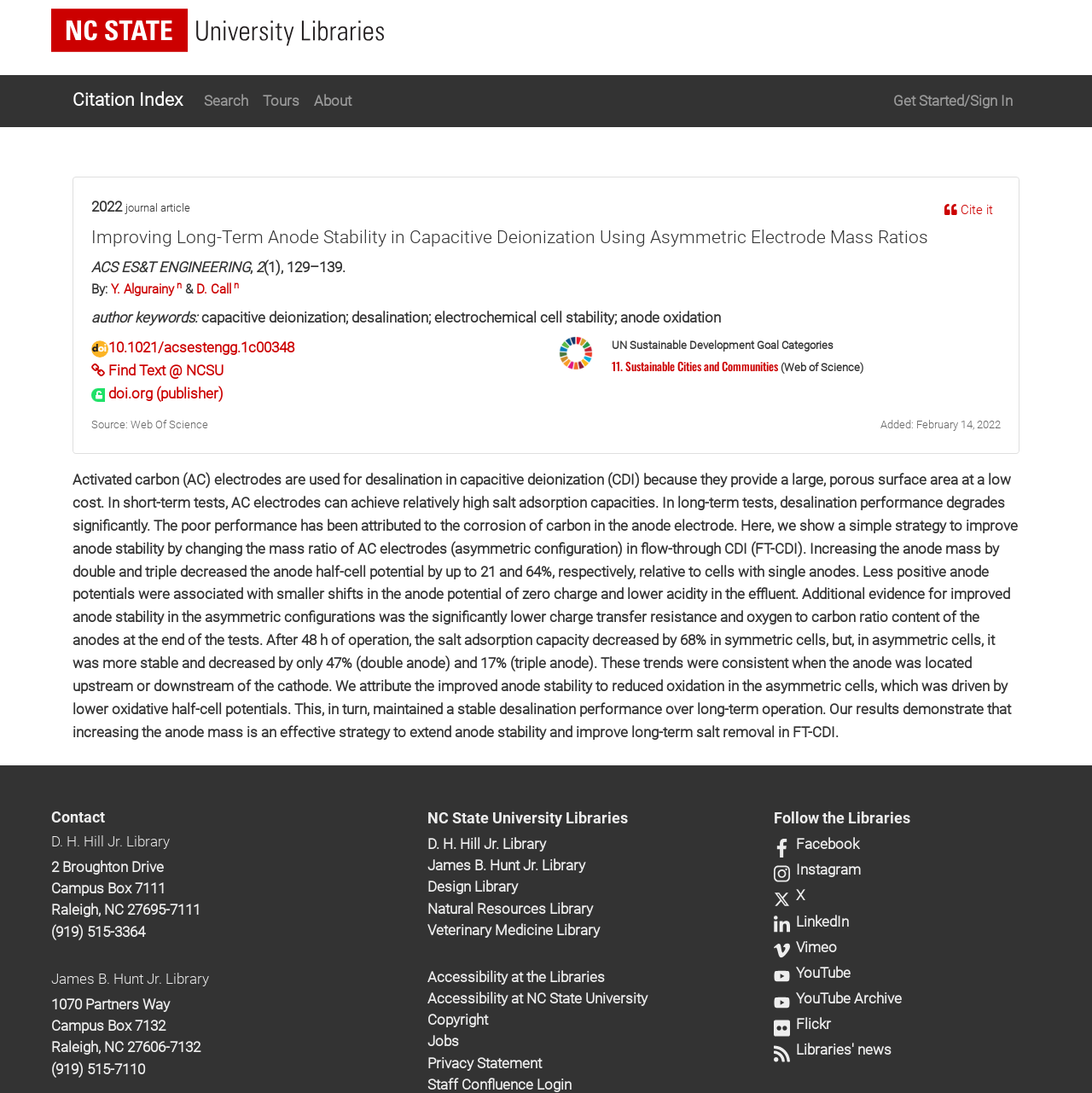Observe the image and answer the following question in detail: What is the date when the journal article was added?

I found the answer by looking at the bottom of the journal article section, which has a 'Added' date, and it is 'February 14, 2022'.